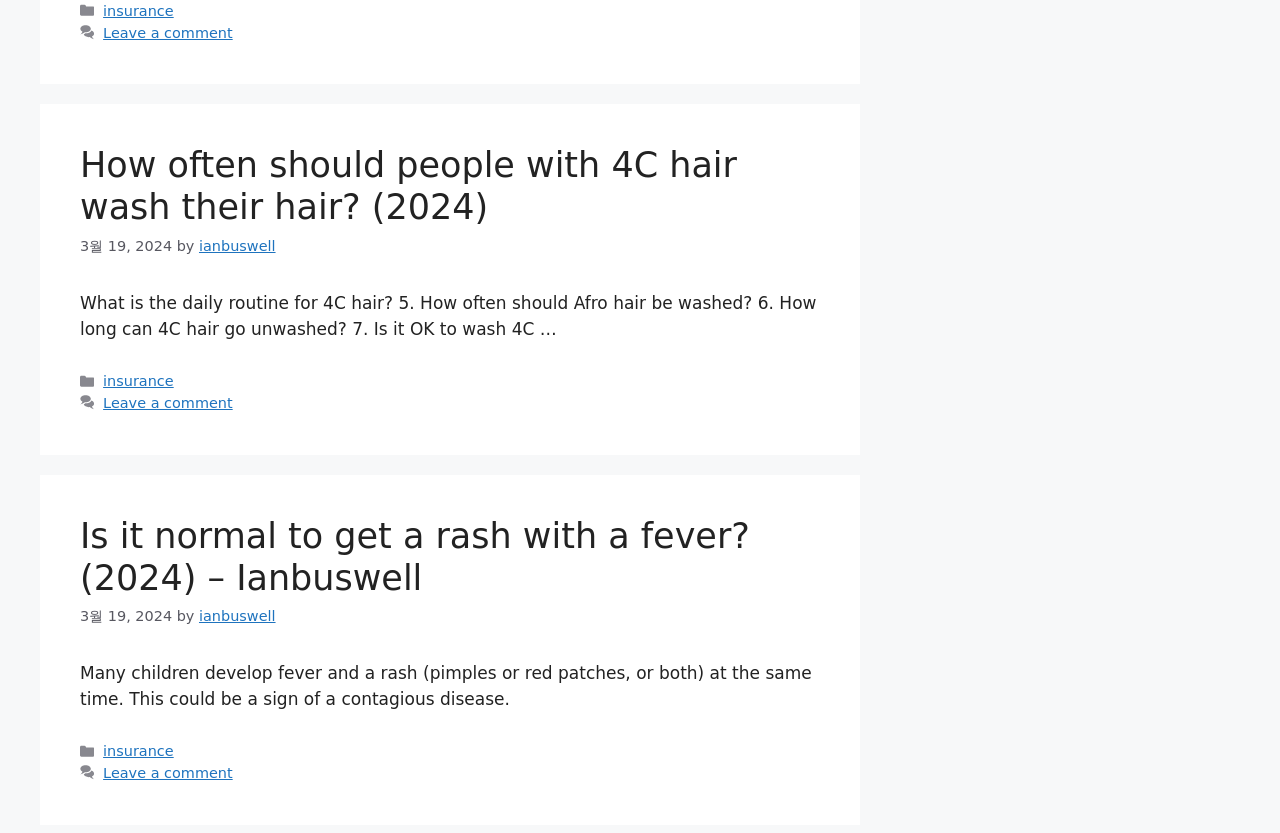Could you find the bounding box coordinates of the clickable area to complete this instruction: "View the article 'Is it normal to get a rash with a fever? (2024) – Ianbuswell'"?

[0.062, 0.619, 0.586, 0.717]